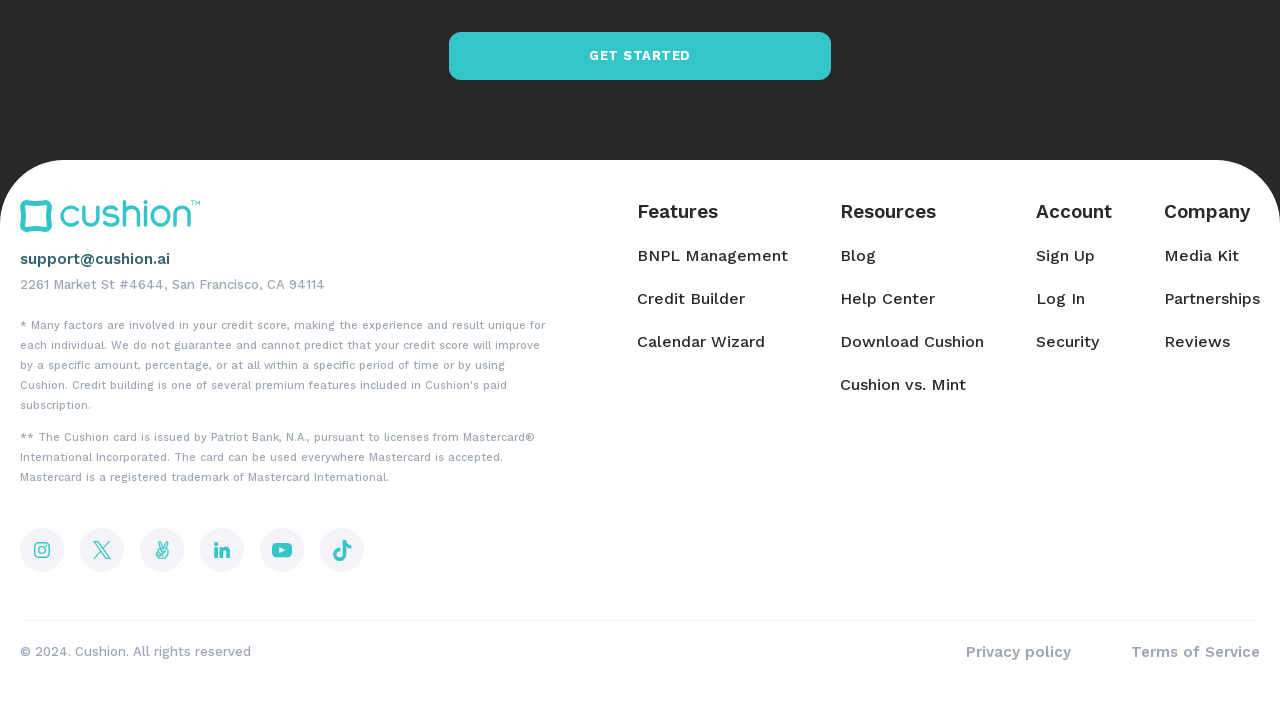Please find the bounding box coordinates of the element's region to be clicked to carry out this instruction: "Click on 'SIGN UP' button".

None